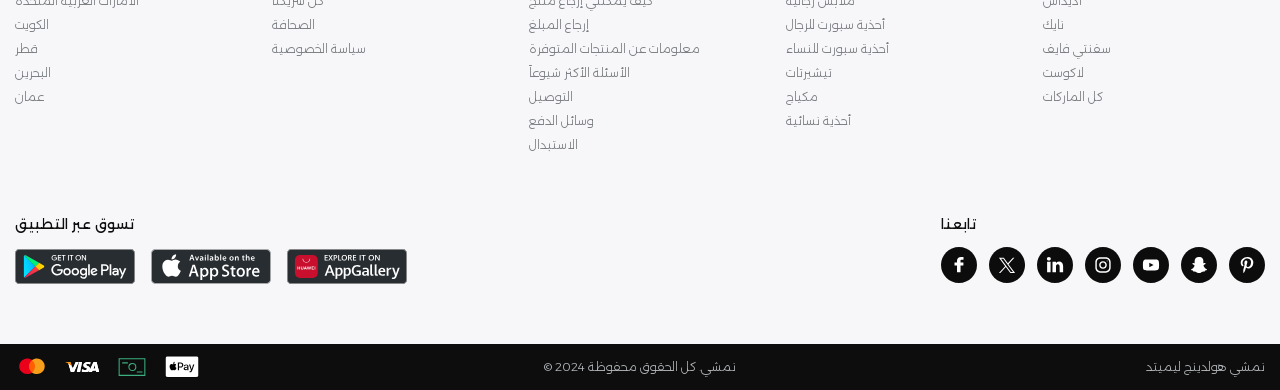Provide the bounding box coordinates of the HTML element this sentence describes: "أحذية سبورت للنساء".

[0.614, 0.104, 0.695, 0.143]